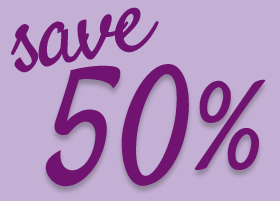Analyze the image and describe all key details you can observe.

The image features a vibrant and bold graphic proclaiming "save 50%". The text is styled in an eye-catching purple font against a soft lavender background, emphasizing the significant discount being offered. This visual element is likely intended to attract attention to a special promotion or sale, suggesting that customers can enjoy substantial savings on products or services. The graphic serves as an incentive for readers to take advantage of the sale opportunity, inviting them to explore further details or offers.